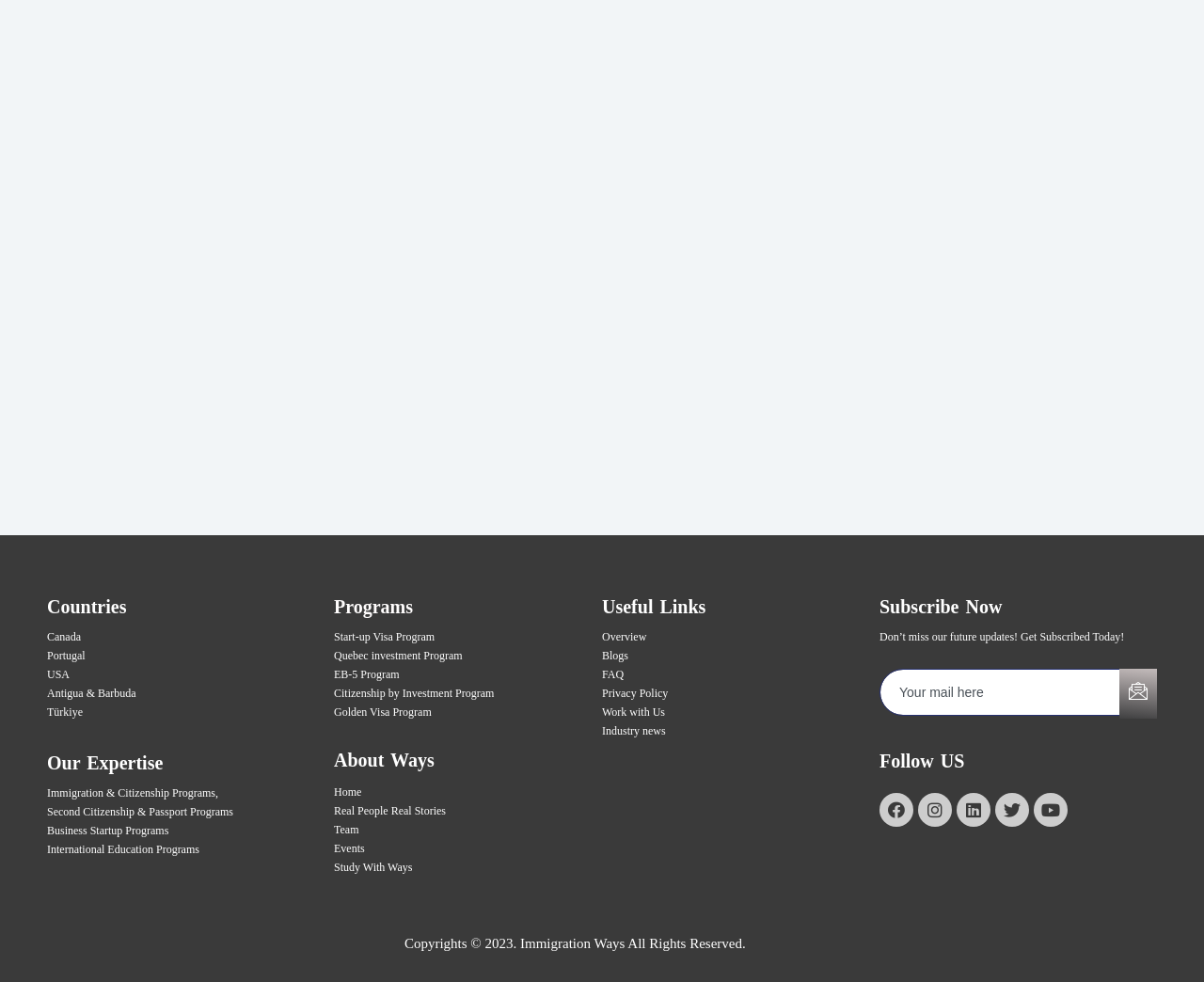Provide the bounding box coordinates of the HTML element described as: "Industry news". The bounding box coordinates should be four float numbers between 0 and 1, i.e., [left, top, right, bottom].

[0.5, 0.737, 0.553, 0.751]